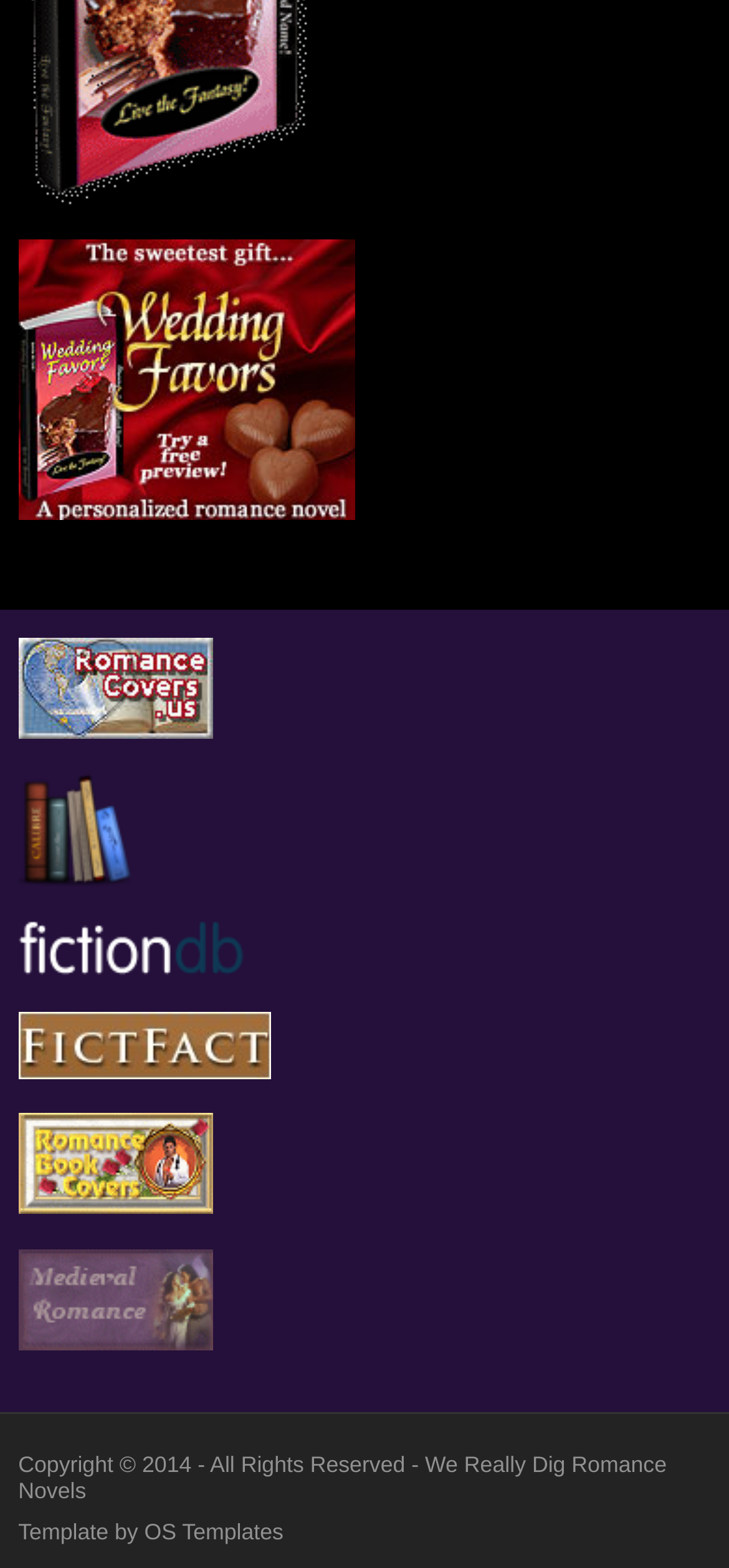Find the bounding box coordinates of the area that needs to be clicked in order to achieve the following instruction: "Manage library with calibre". The coordinates should be specified as four float numbers between 0 and 1, i.e., [left, top, right, bottom].

[0.025, 0.518, 0.179, 0.537]